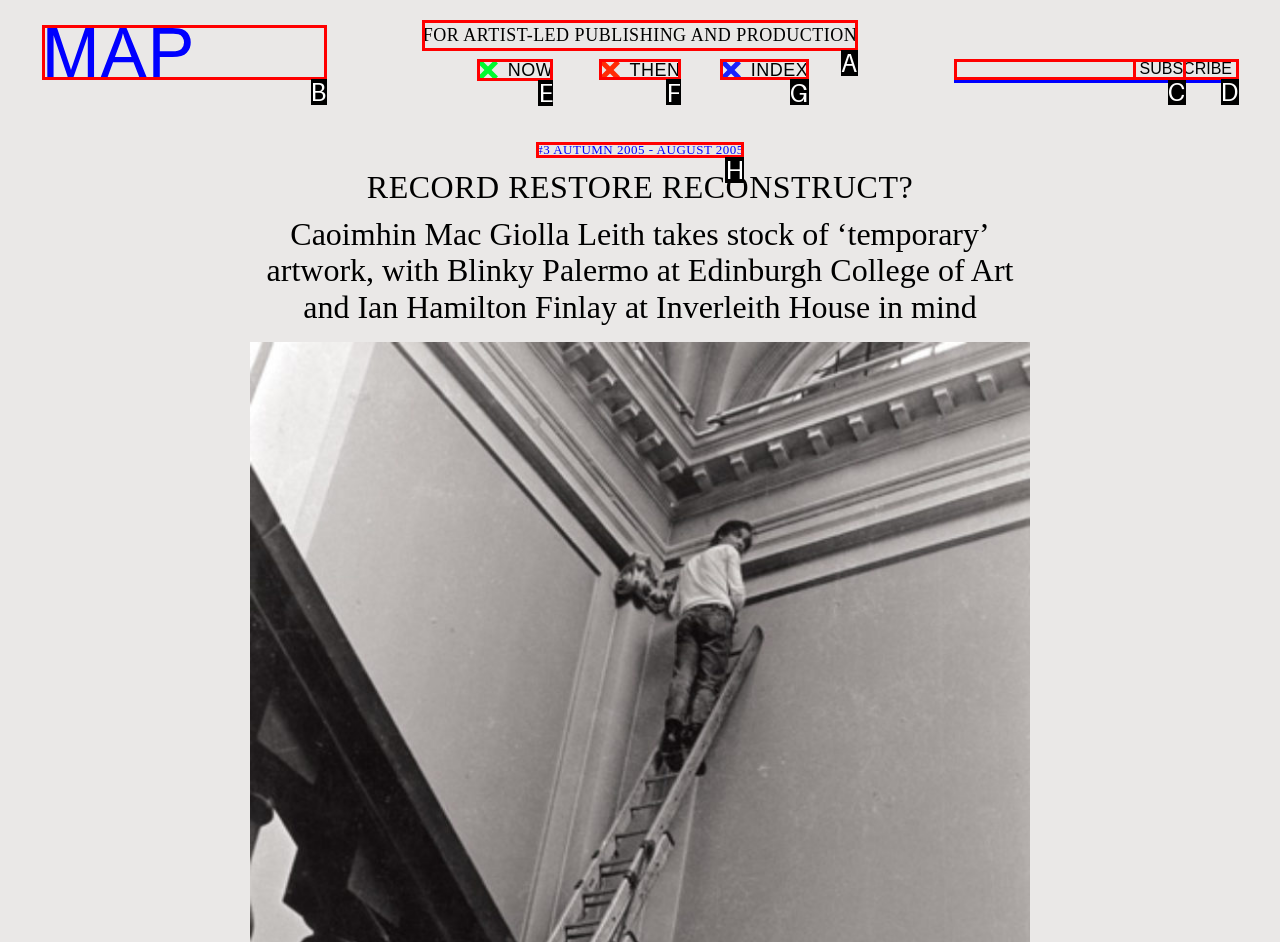Find the appropriate UI element to complete the task: Check the NOW section. Indicate your choice by providing the letter of the element.

E